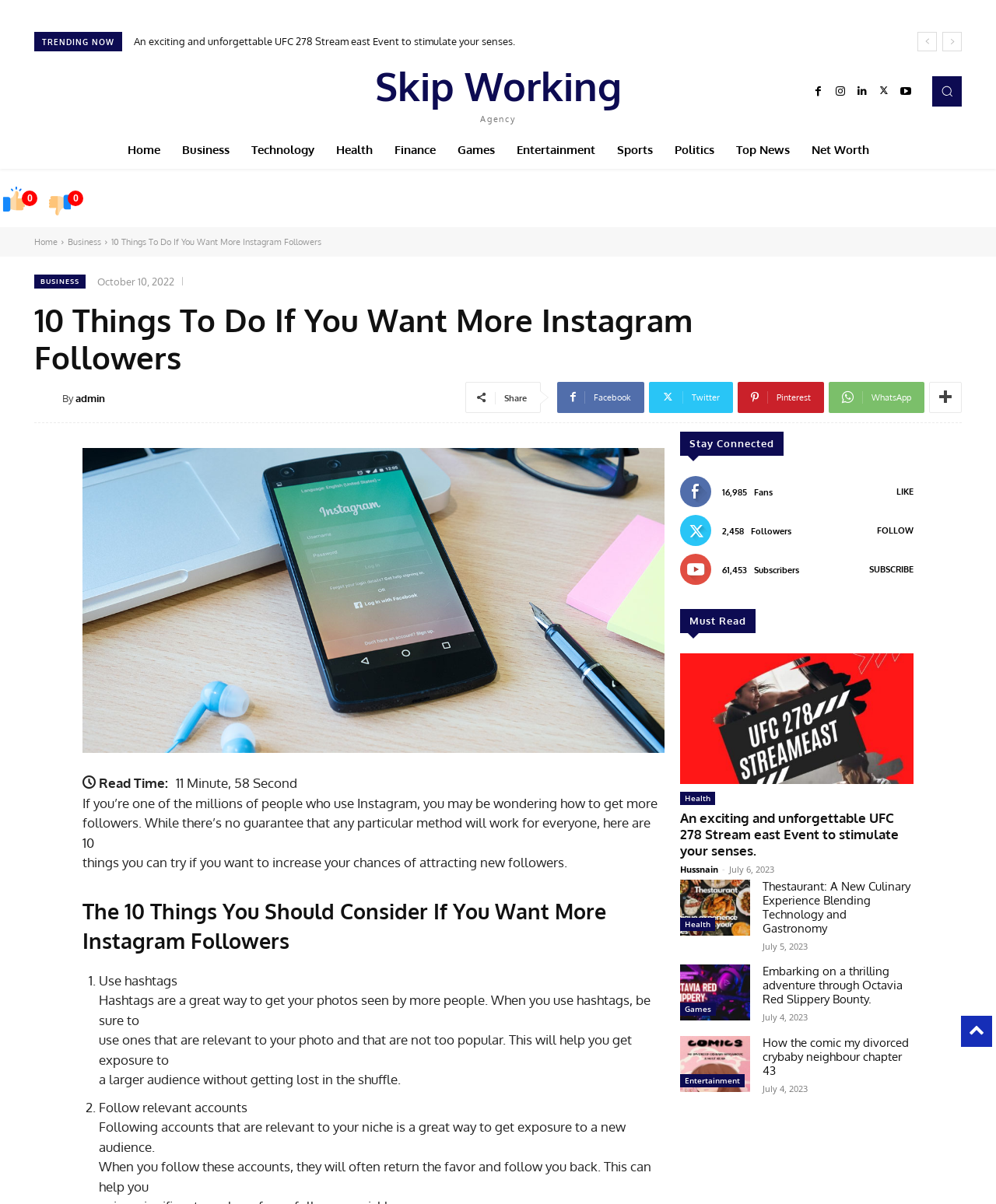Provide a thorough and detailed response to the question by examining the image: 
How many things can you try to increase Instagram followers?

The webpage lists 10 things you can try to increase your Instagram followers, as indicated by the heading 'The 10 Things You Should Consider If You Want More Instagram Followers' and the subsequent list.